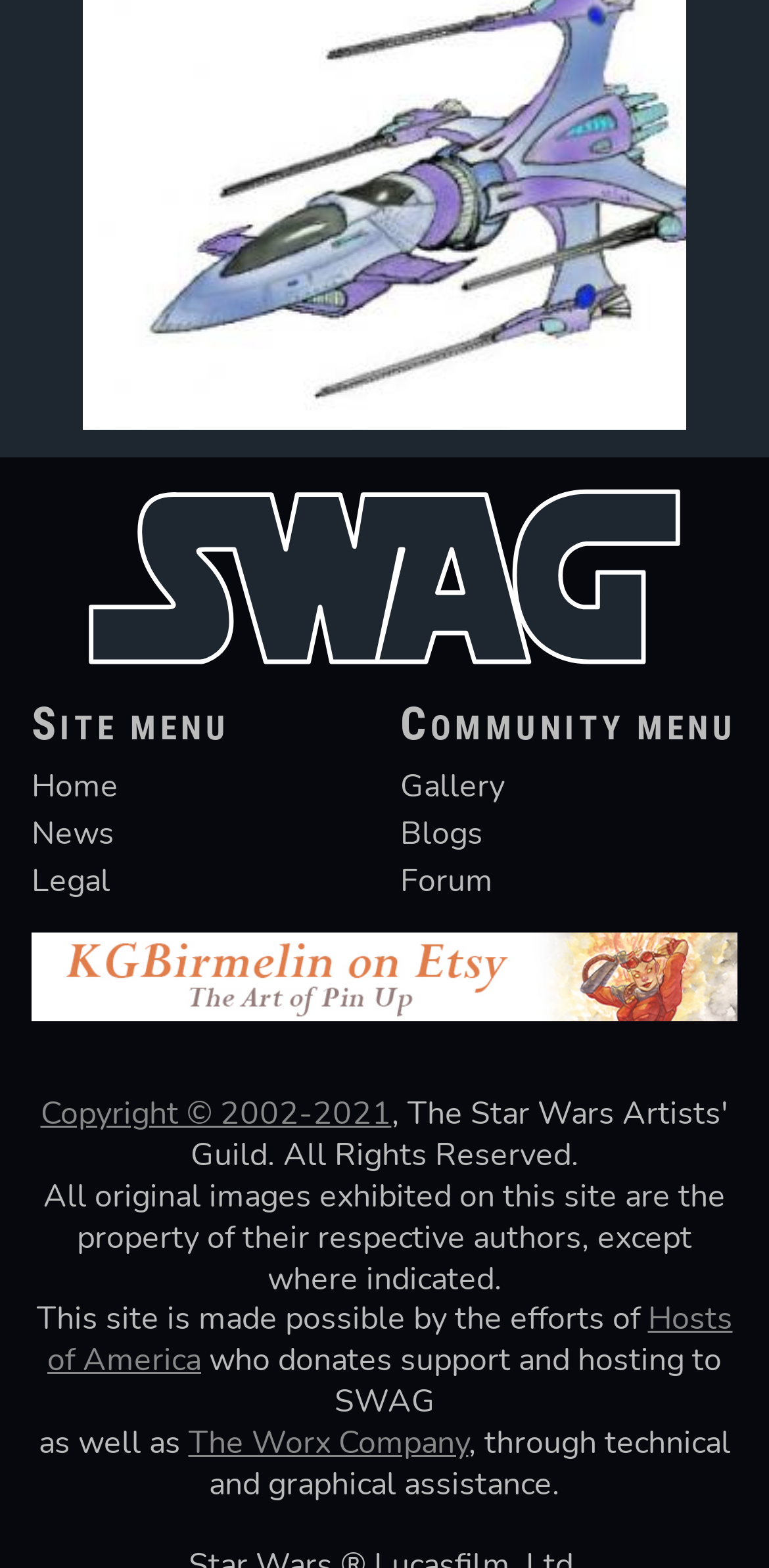Given the description: "Copyright © 2002-2021", determine the bounding box coordinates of the UI element. The coordinates should be formatted as four float numbers between 0 and 1, [left, top, right, bottom].

[0.053, 0.697, 0.509, 0.725]